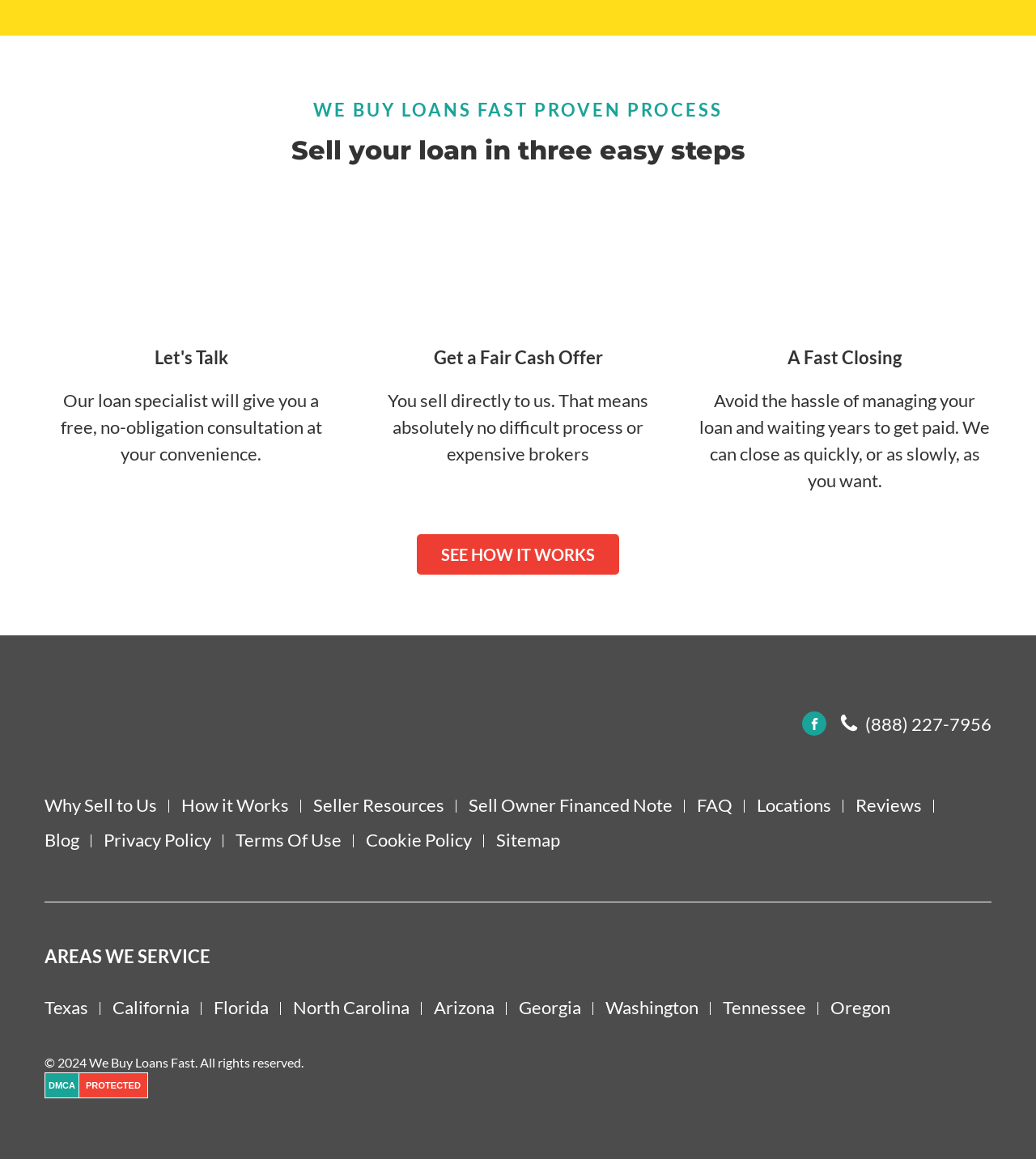Find the bounding box coordinates of the element you need to click on to perform this action: 'Click the 'Sell Owner Financed Note' link'. The coordinates should be represented by four float values between 0 and 1, in the format [left, top, right, bottom].

[0.452, 0.683, 0.661, 0.706]